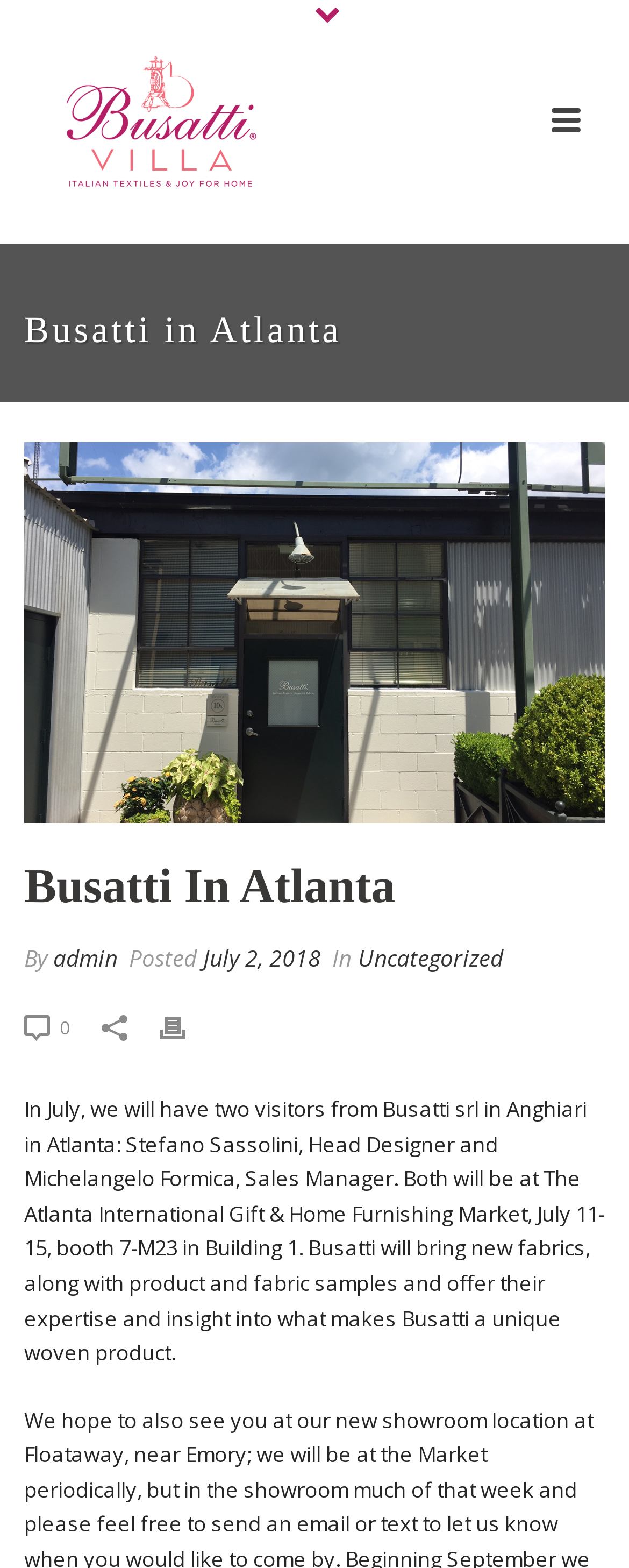What type of products will Busatti bring to the market?
Answer the question with as much detail as possible.

According to the text, 'Busatti will bring new fabrics, along with product and fabric samples and offer their expertise and insight into what makes Busatti a unique woven product.'